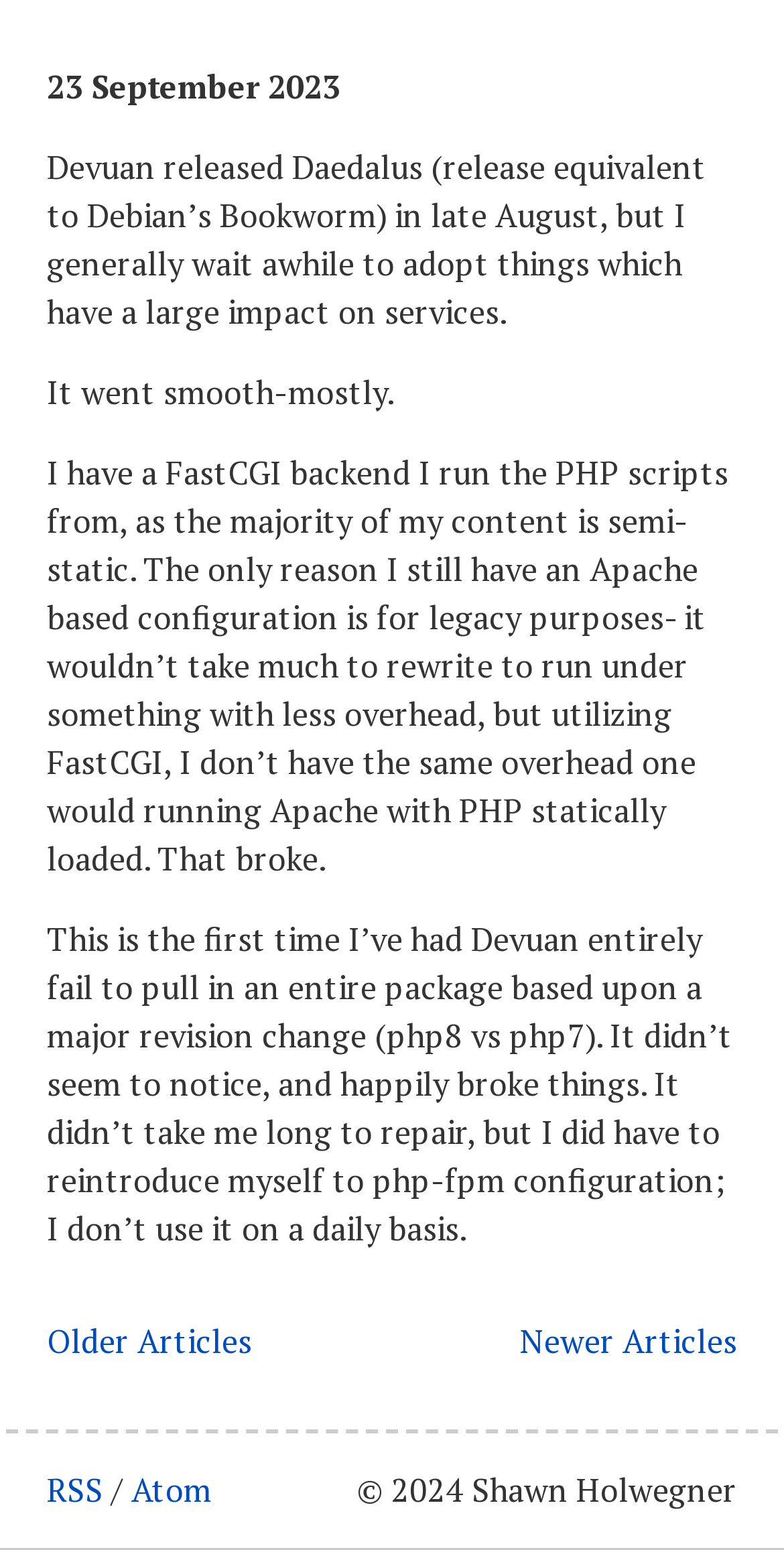Based on the image, give a detailed response to the question: What is the PHP version that broke?

I found the PHP version that broke by reading the article content, where it mentions 'This is the first time I’ve had Devuan entirely fail to pull in an entire package based upon a major revision change (php8 vs php7)'.